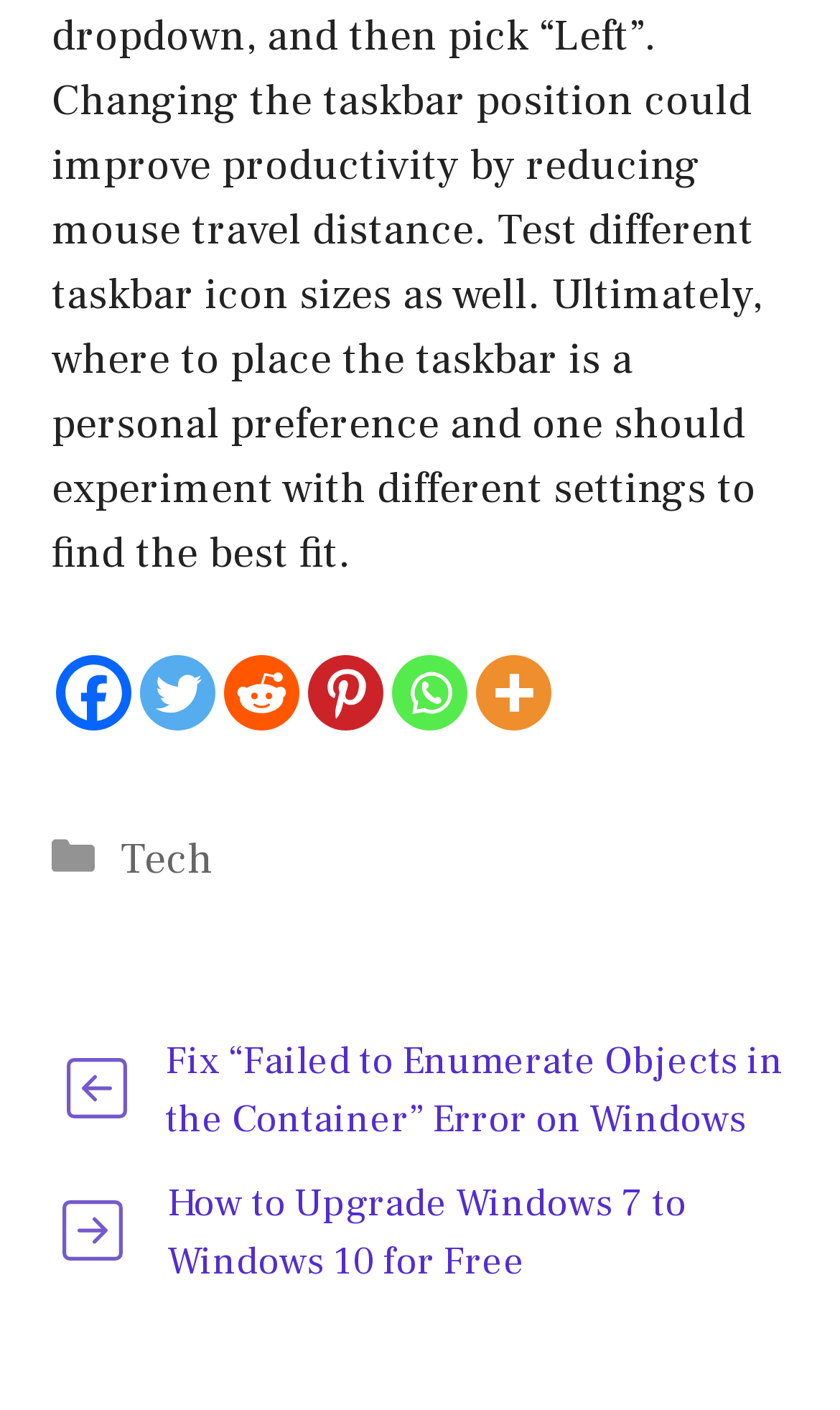Show the bounding box coordinates of the element that should be clicked to complete the task: "Open the link to upgrade Windows 7 to Windows 10".

[0.199, 0.836, 0.817, 0.912]